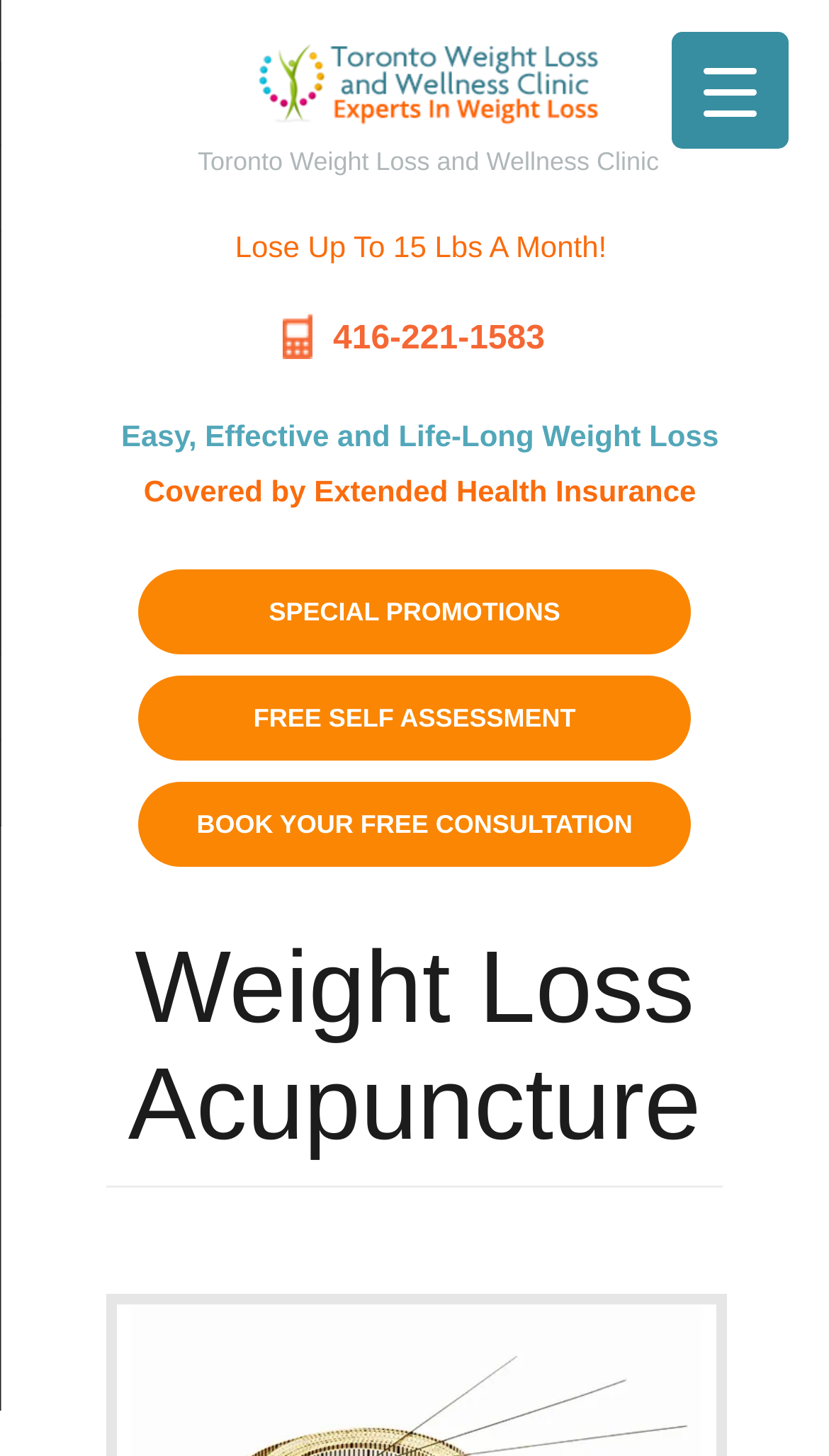Identify and provide the main heading of the webpage.

Weight Loss Acupuncture